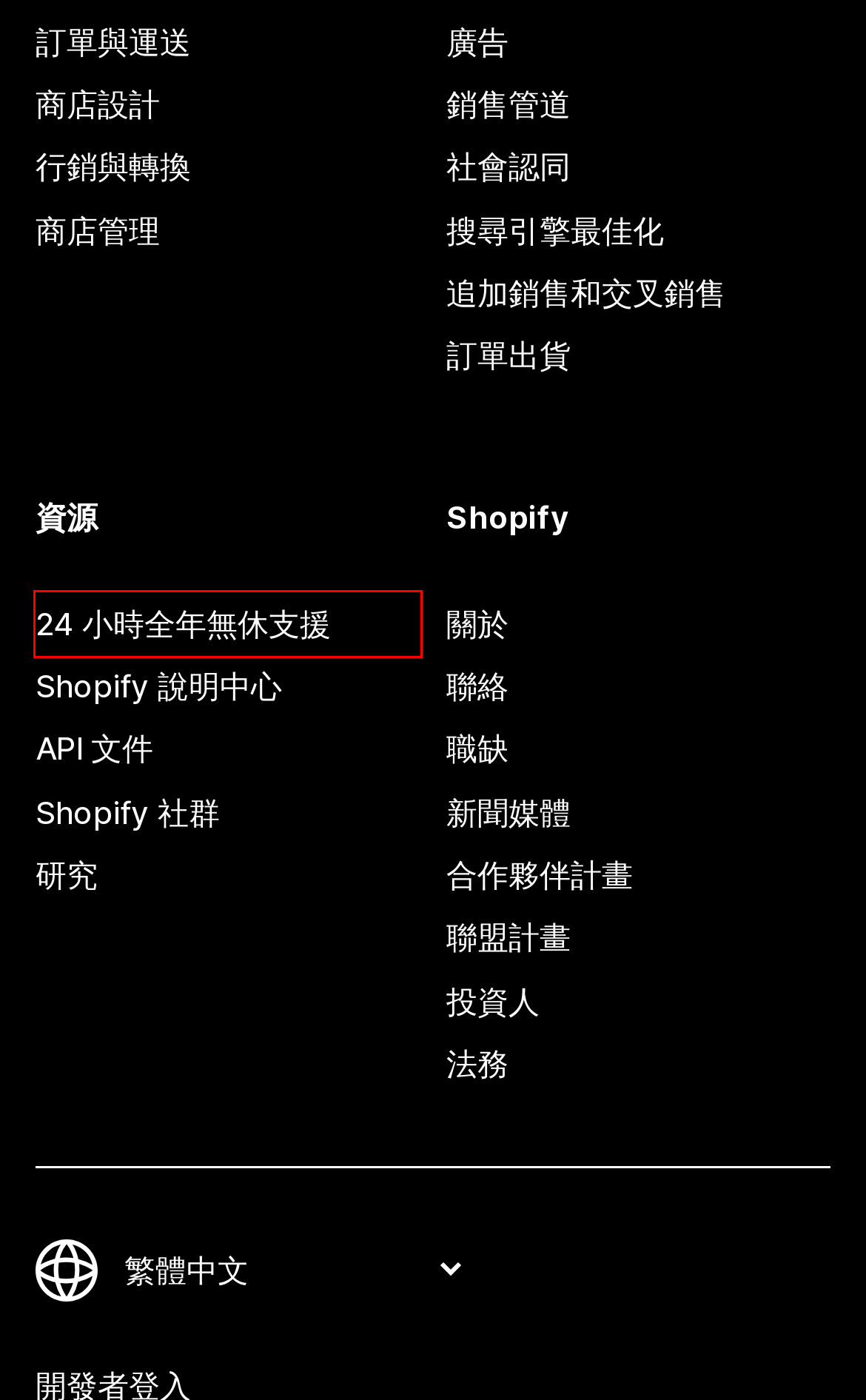You have a screenshot of a webpage where a red bounding box highlights a specific UI element. Identify the description that best matches the resulting webpage after the highlighted element is clicked. The choices are:
A. 聯絡 Shopify 支援服務 • Shopify 說明中心
B. 2024 年度最佳追加銷售和交叉銷售應用程式 - Shopify App Store
C. 2024 年度最佳社會認同應用程式 - Shopify App Store
D. Shopify 聯盟行銷計畫 | 透過轉介獲利 - Shopify 台灣
E. Shopify 說明中心
F. Shopify - Pressroom
G. 2024 年度最佳行銷與轉換應用程式 - Shopify App Store
H. Shopify Community

A